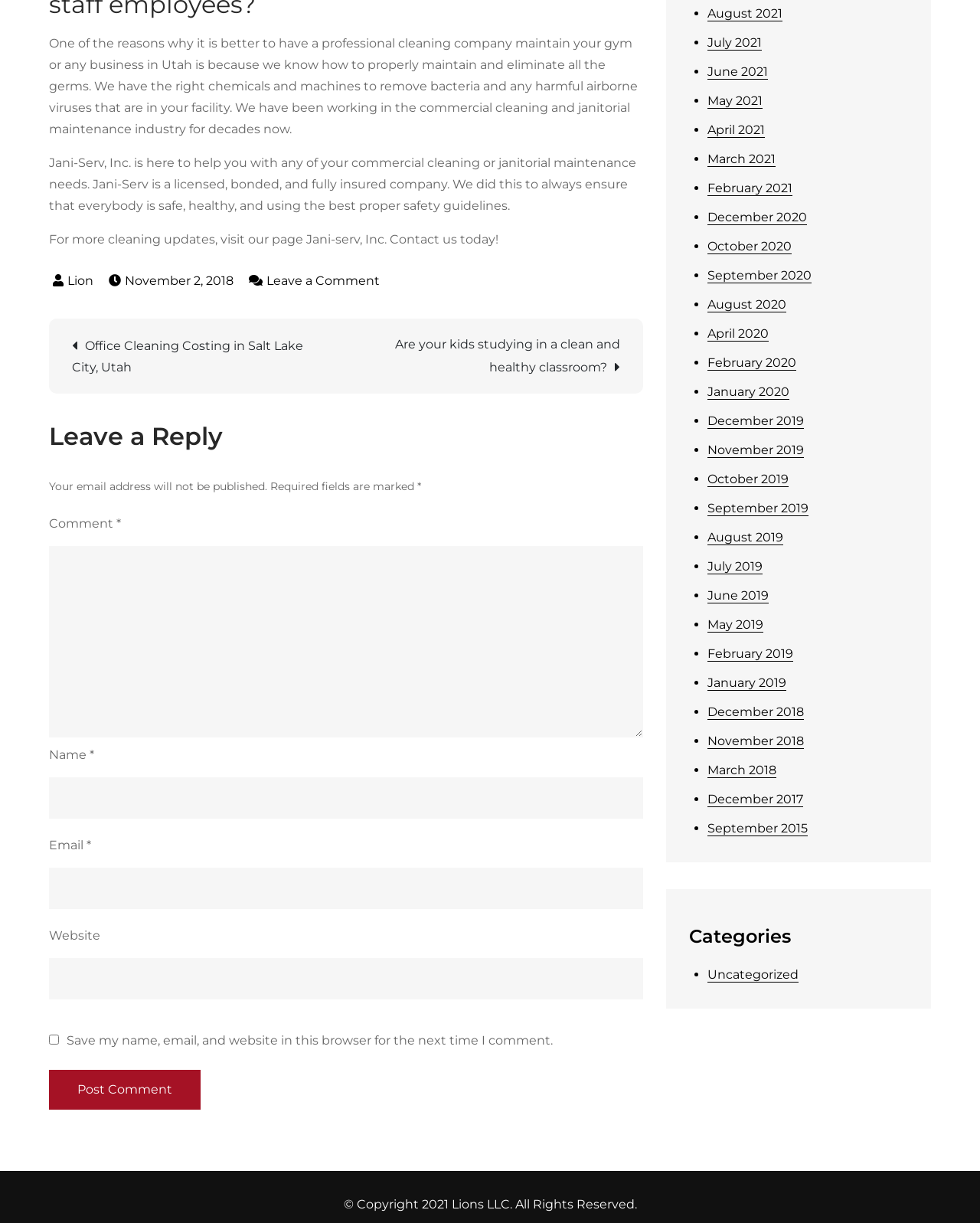What is the company name mentioned in the webpage?
Please ensure your answer is as detailed and informative as possible.

The company name is mentioned in the second paragraph of the webpage, which states 'Jani-Serv, Inc. is here to help you with any of your commercial cleaning or janitorial maintenance needs.'